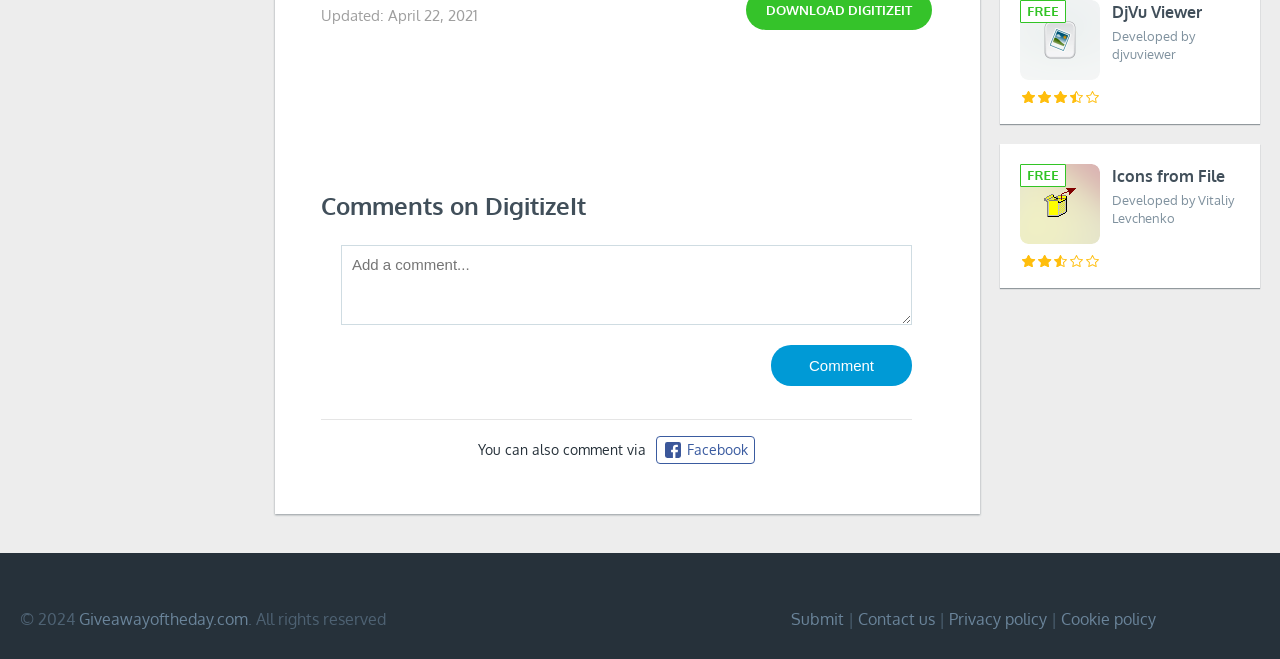What is the purpose of the textbox?
Based on the image, give a one-word or short phrase answer.

Add a comment